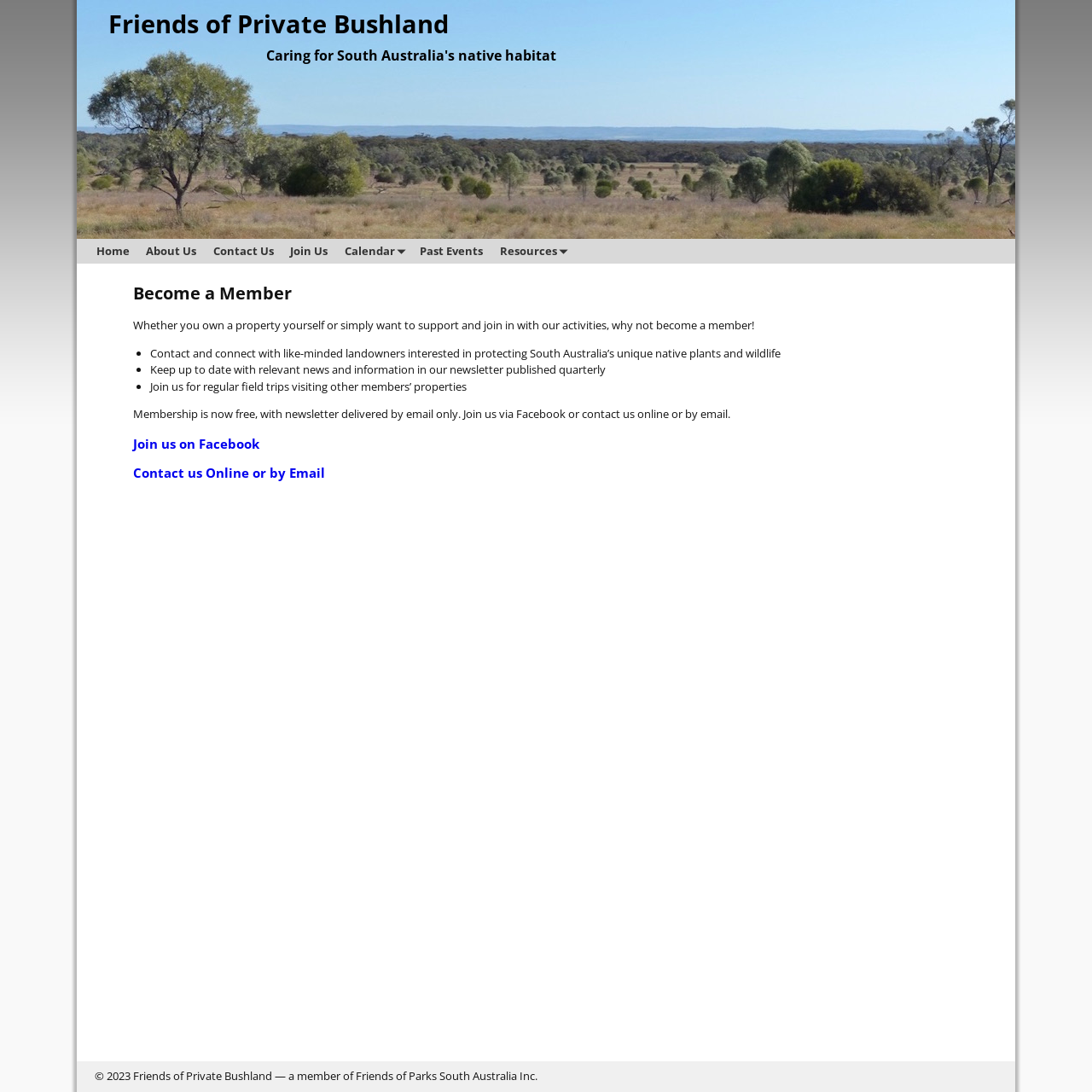Determine the bounding box coordinates of the clickable element necessary to fulfill the instruction: "Click on Home". Provide the coordinates as four float numbers within the 0 to 1 range, i.e., [left, top, right, bottom].

[0.08, 0.219, 0.126, 0.241]